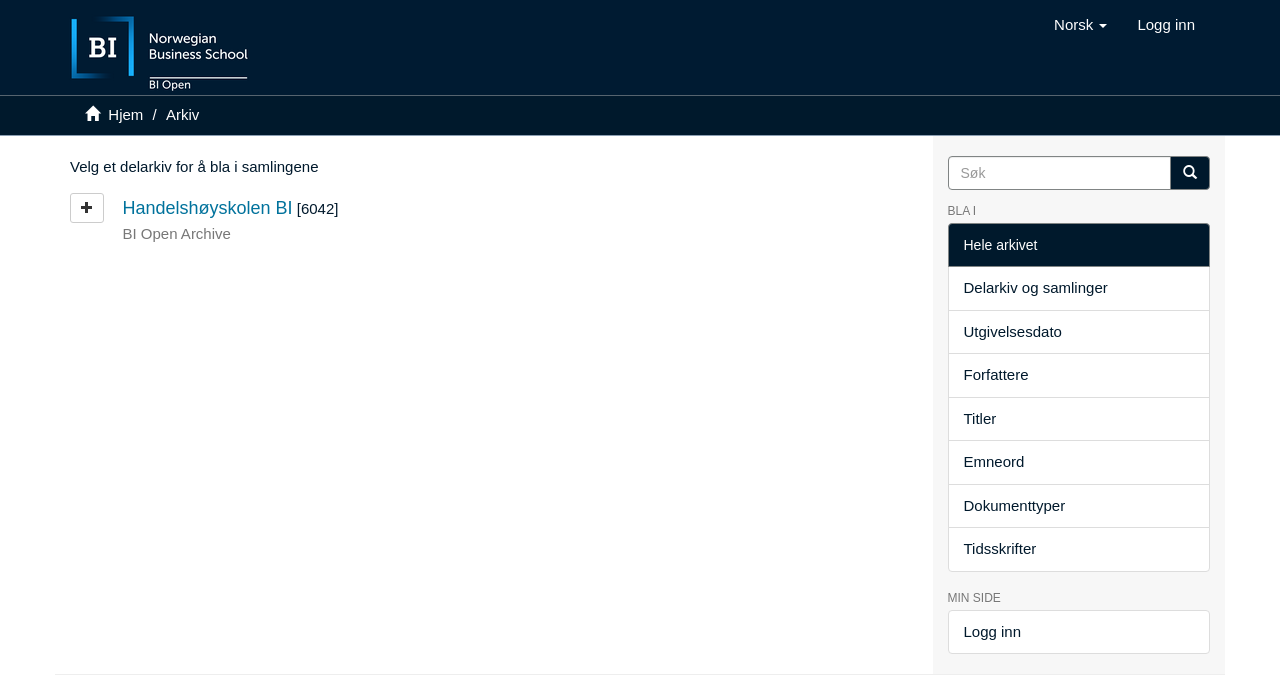Find the bounding box coordinates of the clickable area that will achieve the following instruction: "View the BI Open Archive".

[0.096, 0.326, 0.18, 0.35]